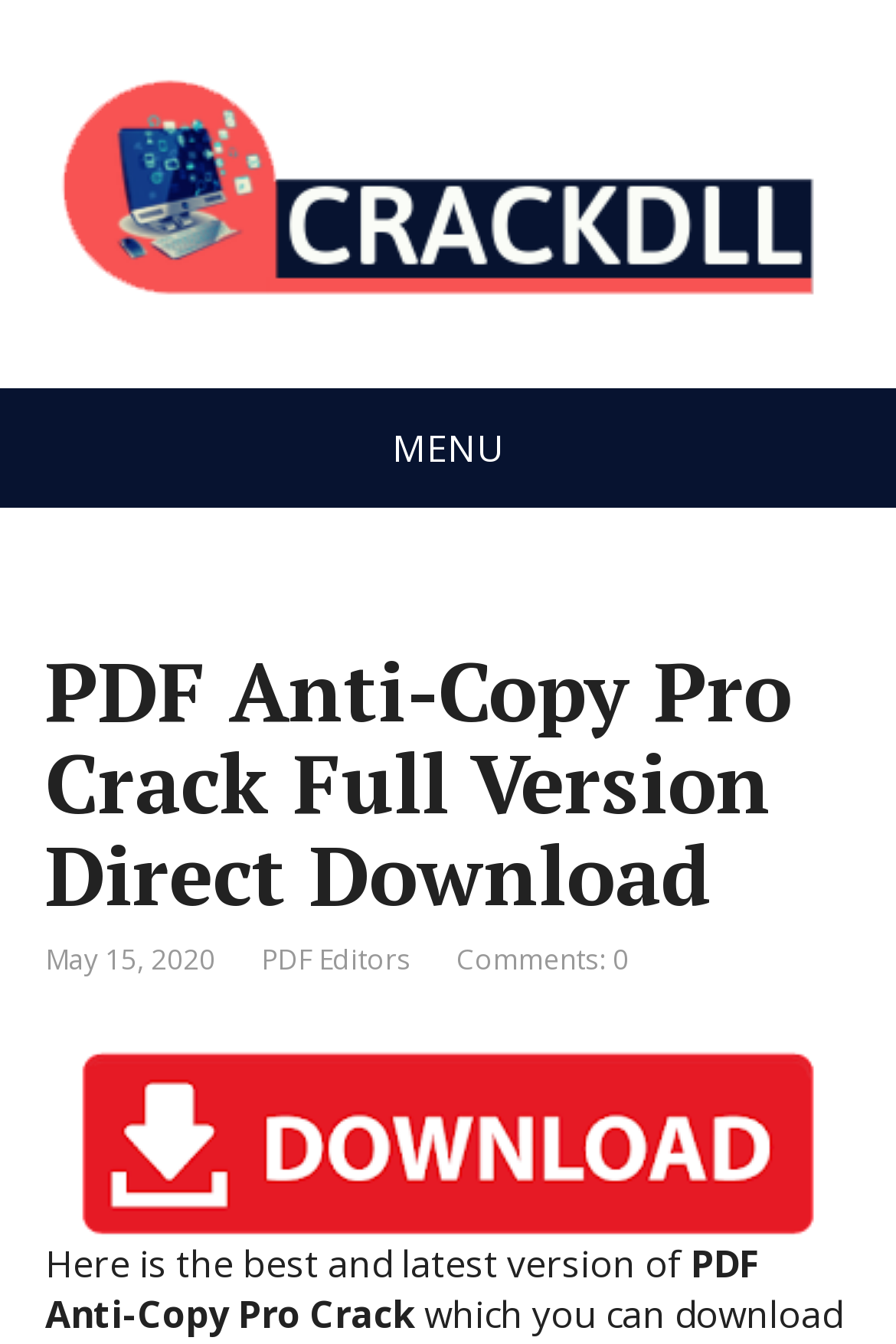What is the category of the software being discussed?
Using the details shown in the screenshot, provide a comprehensive answer to the question.

I can see a link with the text 'PDF Editors', which suggests that the software being discussed, PDF Anti-Copy Pro, belongs to the category of PDF Editors.